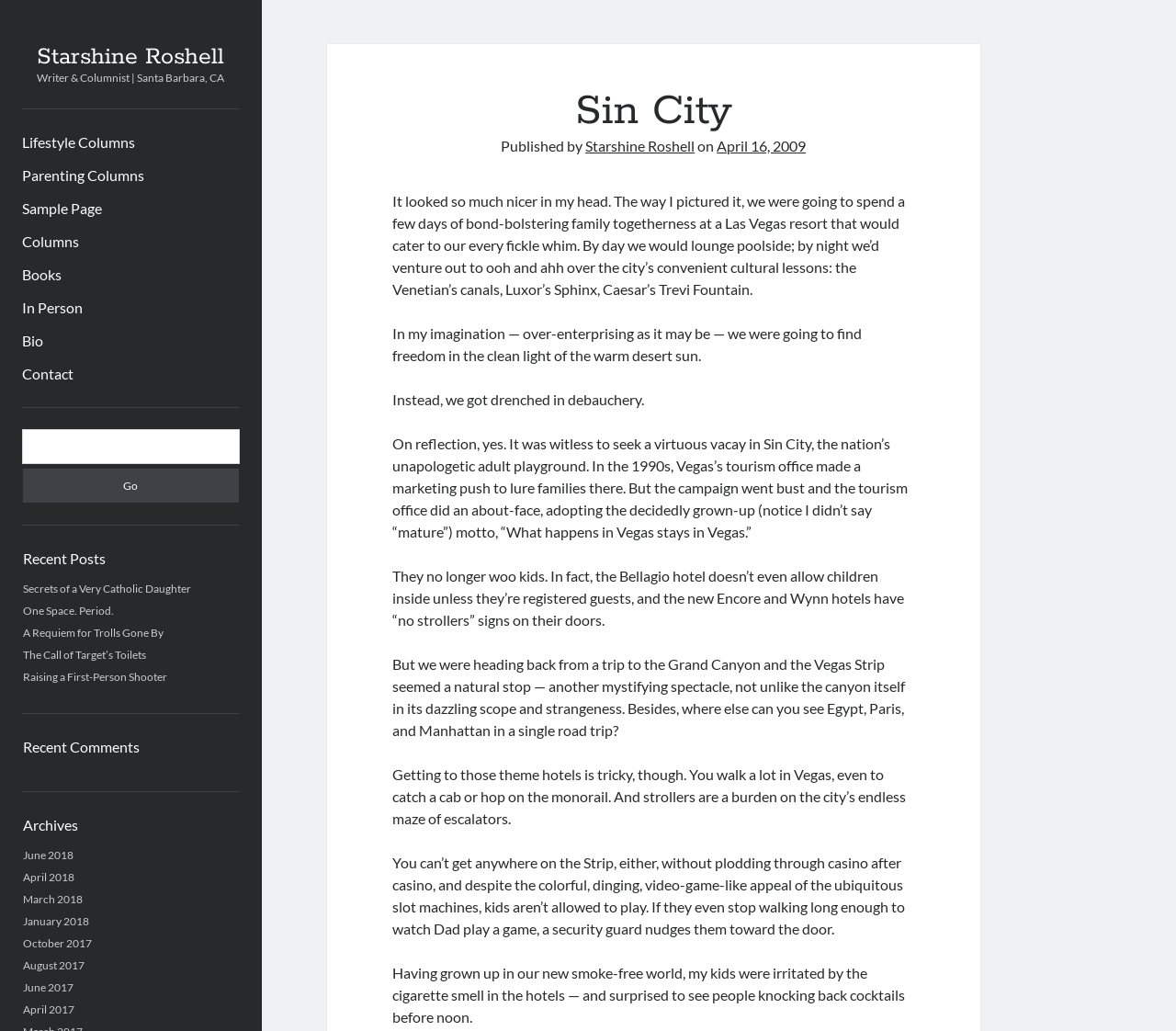Determine the bounding box coordinates for the HTML element described here: "April 16, 2009".

[0.61, 0.133, 0.685, 0.15]